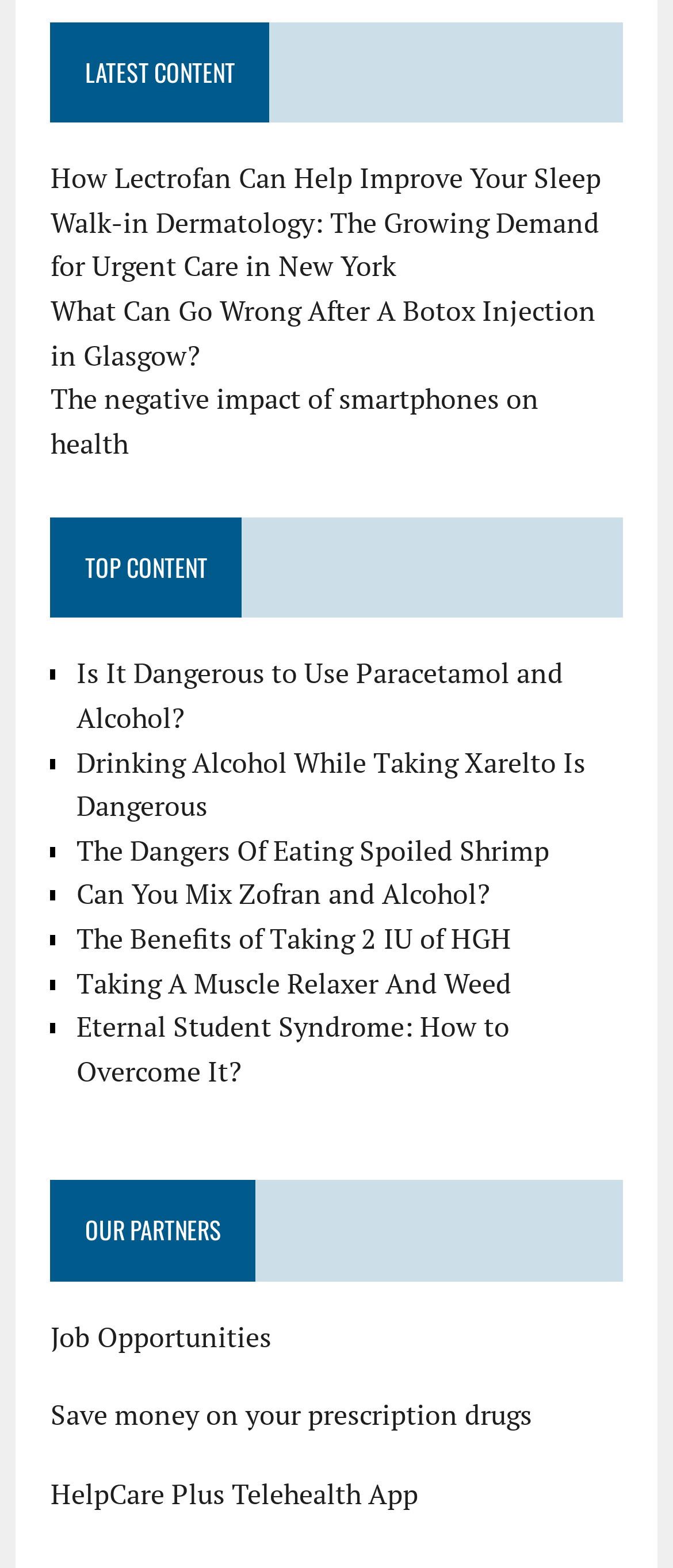Give a one-word or short phrase answer to this question: 
How many headings are there on the webpage?

3